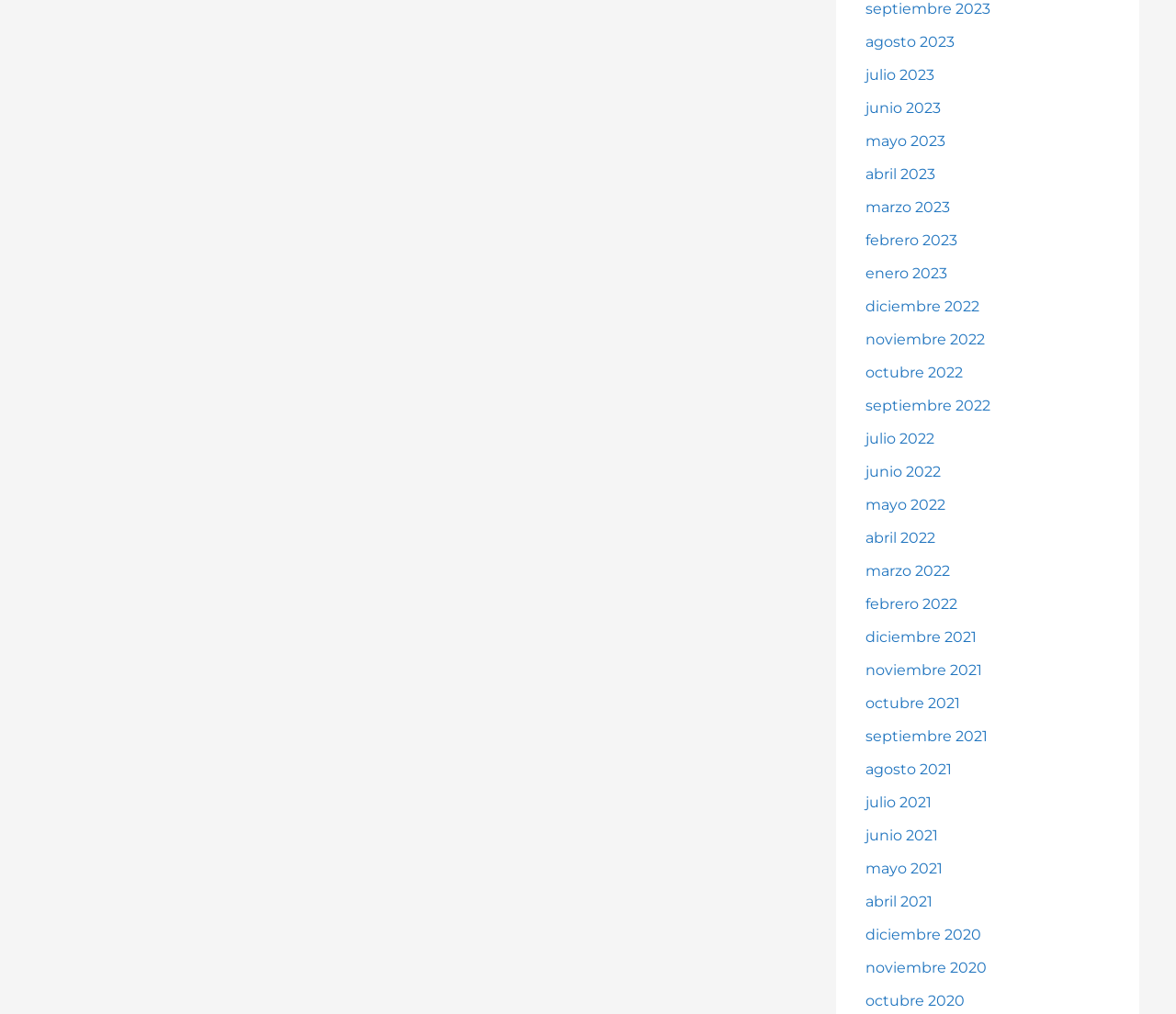Please identify the bounding box coordinates of where to click in order to follow the instruction: "check november 2021".

[0.736, 0.652, 0.835, 0.67]